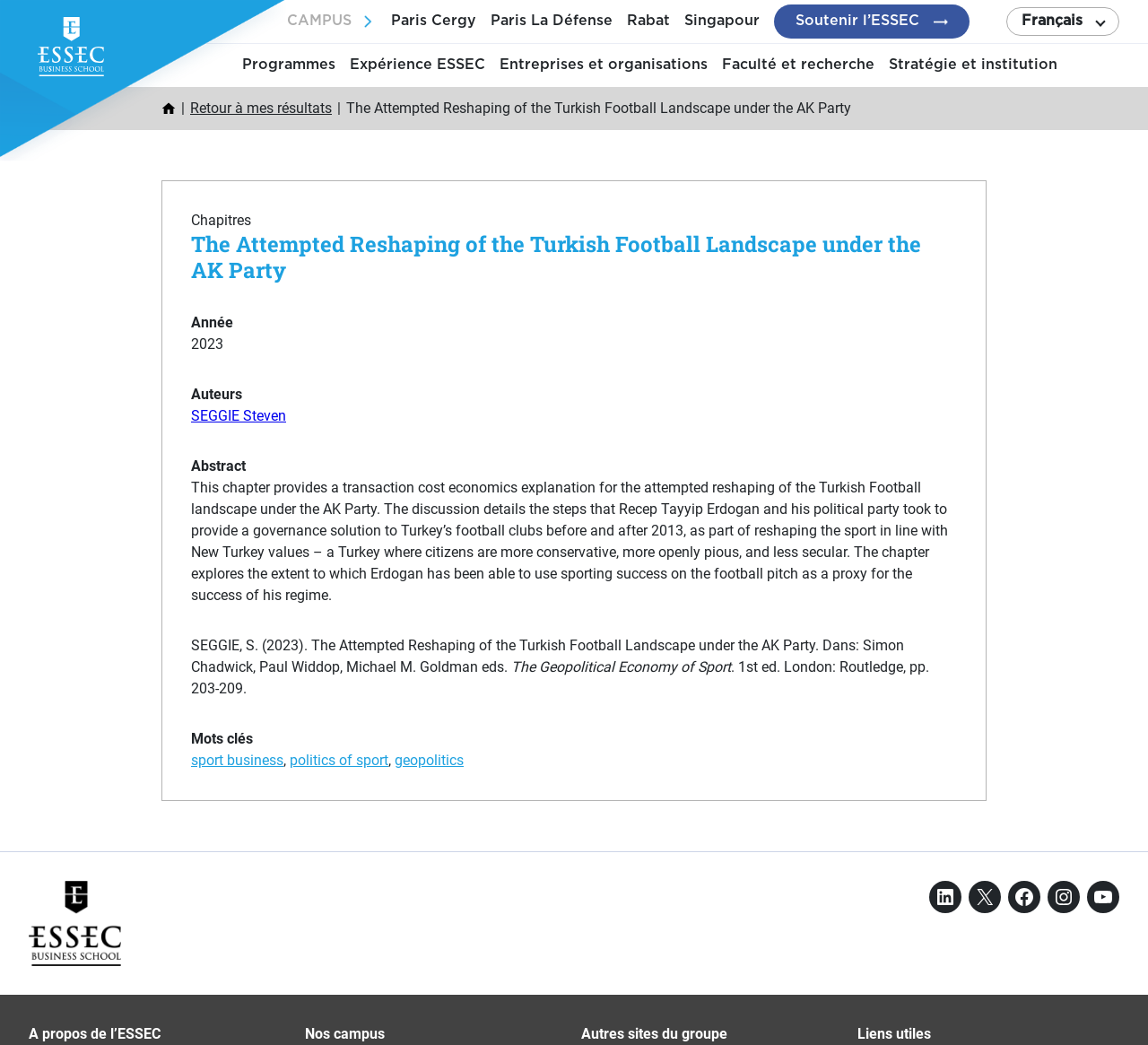Please predict the bounding box coordinates (top-left x, top-left y, bottom-right x, bottom-right y) for the UI element in the screenshot that fits the description: Soutenir l’ESSEC

[0.674, 0.004, 0.845, 0.037]